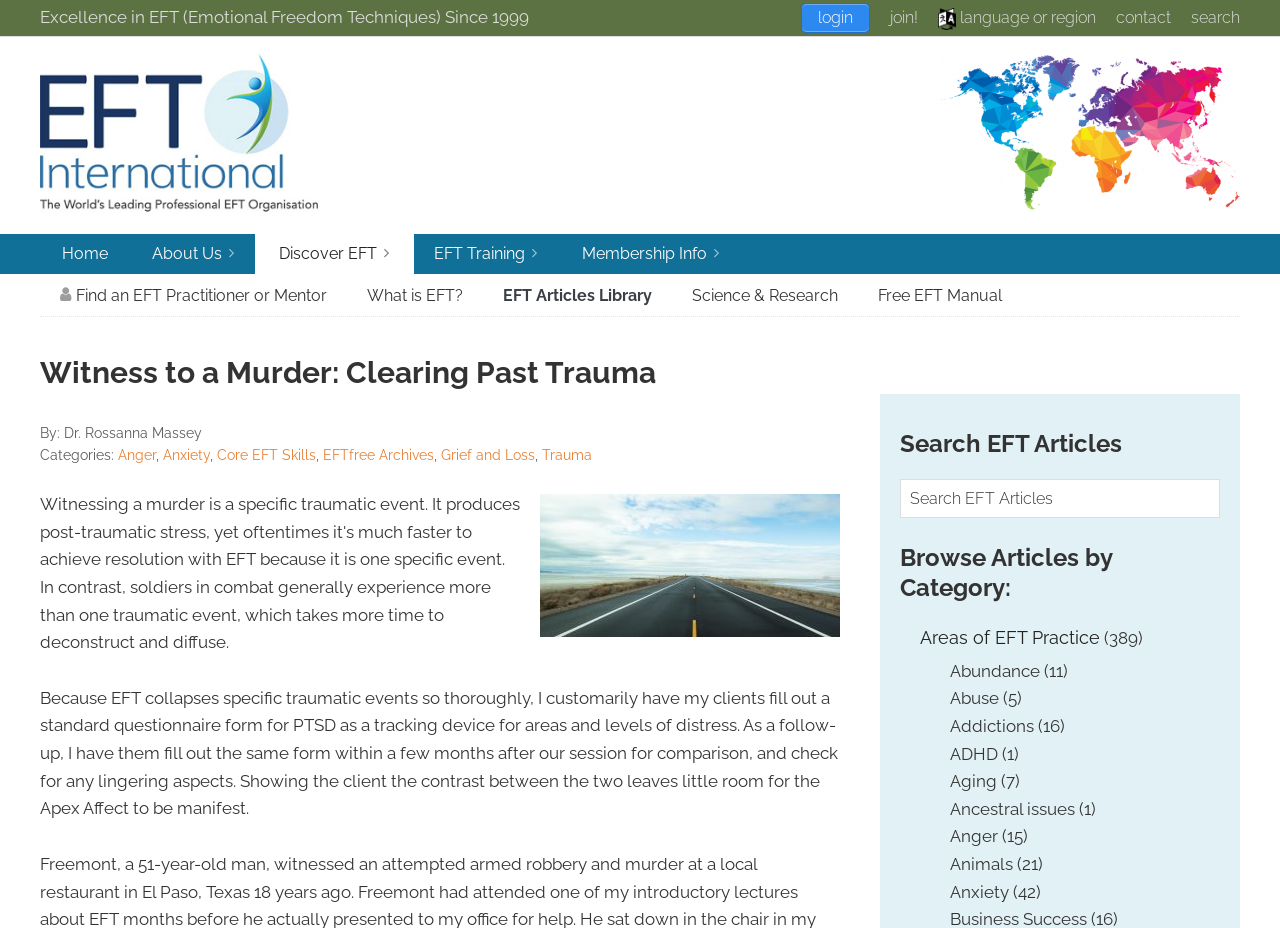Please give a succinct answer to the question in one word or phrase:
What is the topic of the article?

Clearing Past Trauma